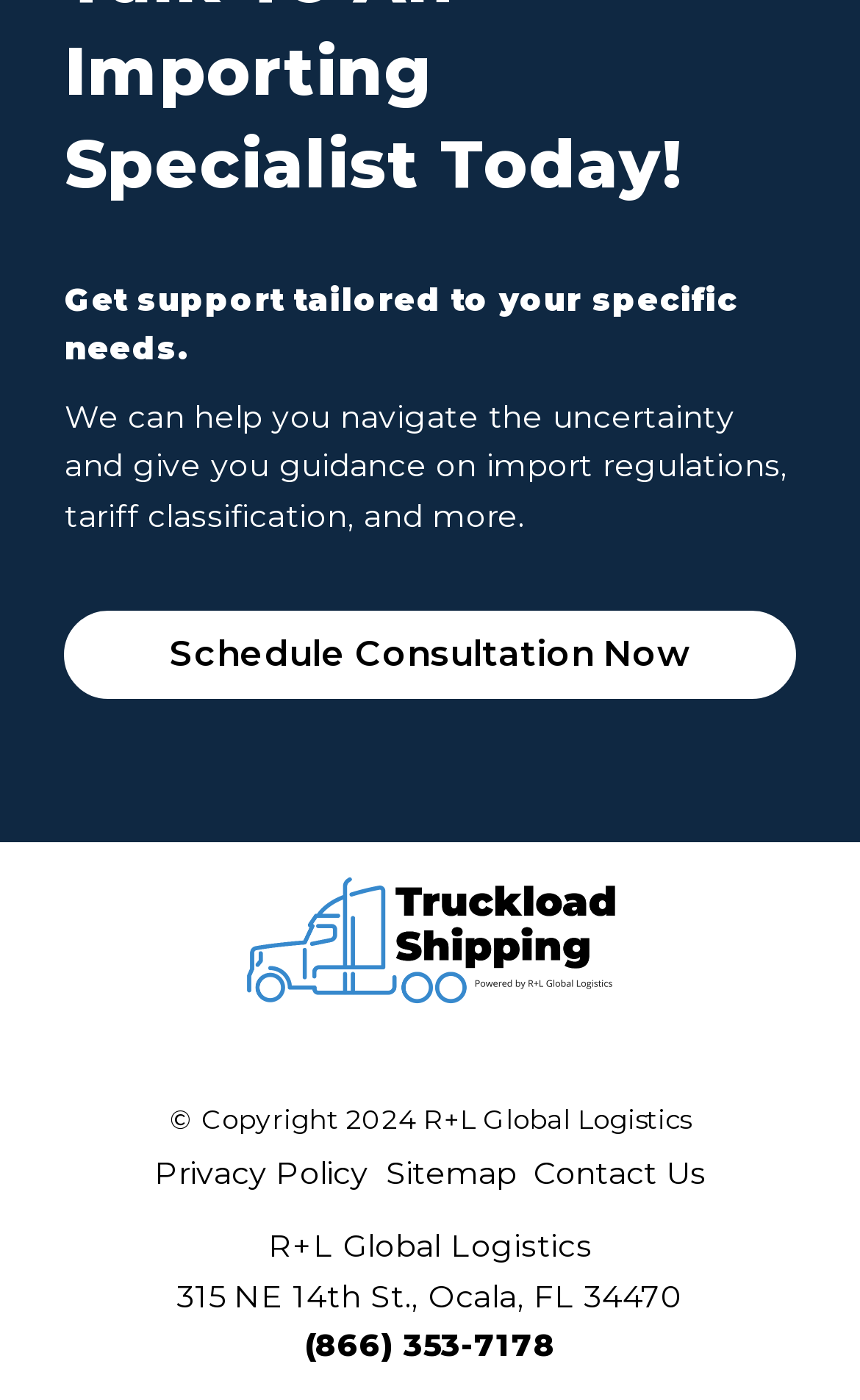Answer in one word or a short phrase: 
What is the copyright year of the webpage?

2024